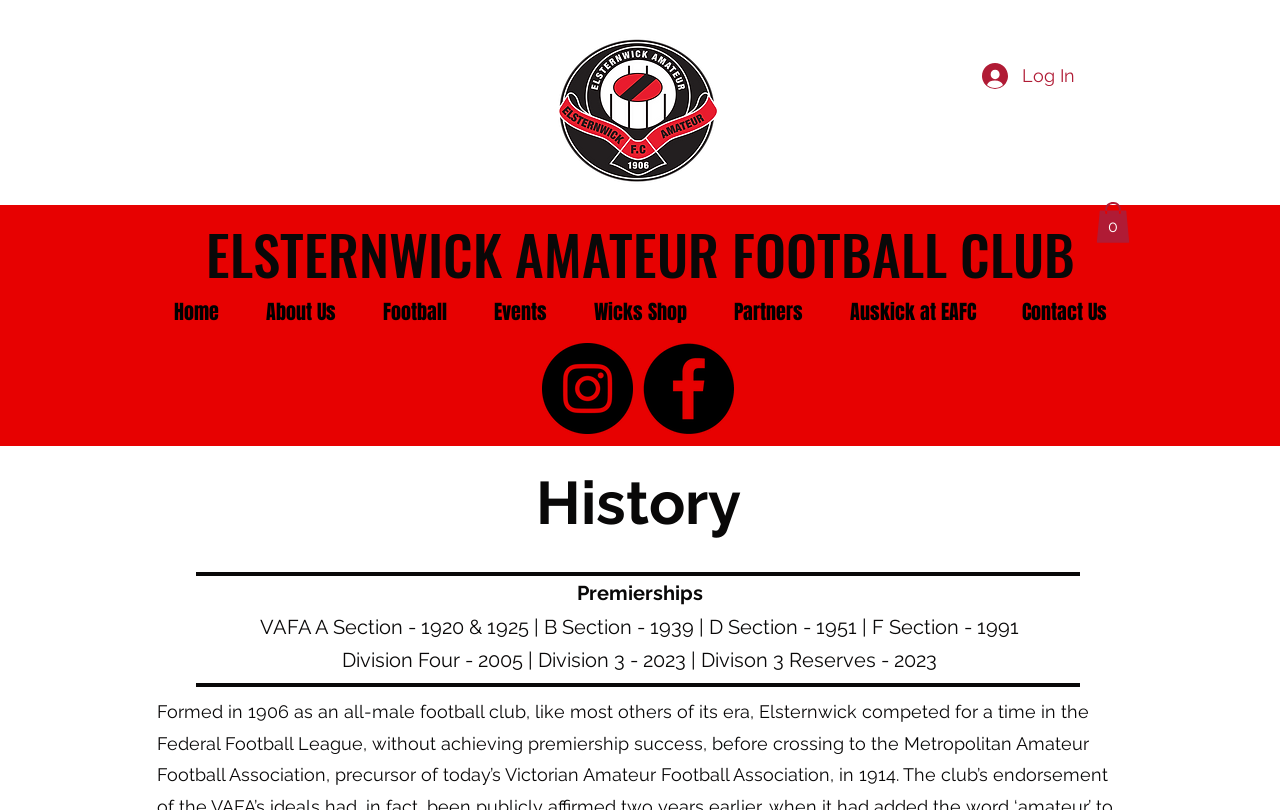Please provide the bounding box coordinates for the element that needs to be clicked to perform the instruction: "Read more about the team's experience". The coordinates must consist of four float numbers between 0 and 1, formatted as [left, top, right, bottom].

None